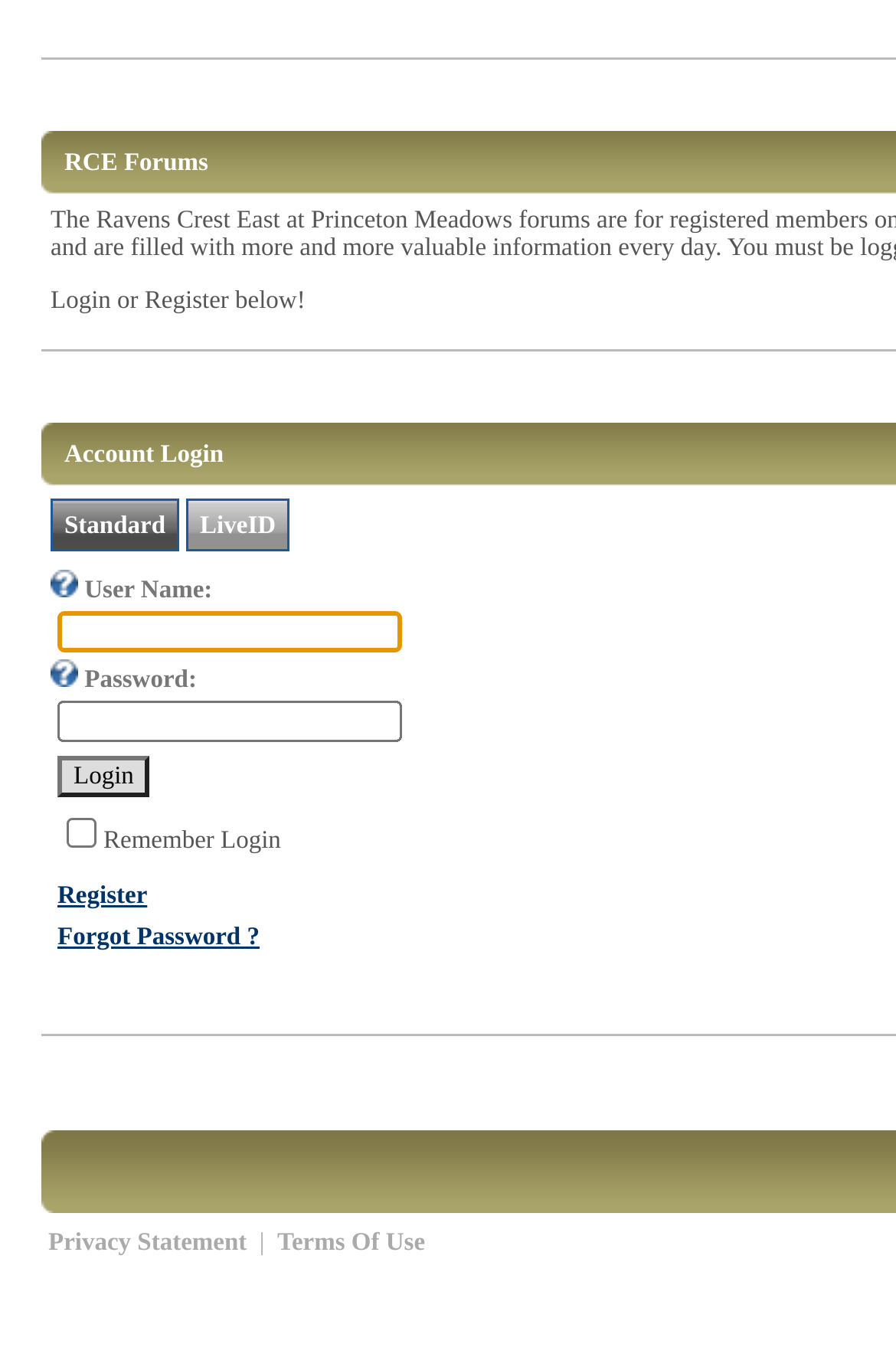Provide the bounding box coordinates of the HTML element described as: "name="dnn$ctr380$Login$DNN$Login_DNN$cmdLogin" value="Login"". The bounding box coordinates should be four float numbers between 0 and 1, i.e., [left, top, right, bottom].

[0.064, 0.552, 0.167, 0.582]